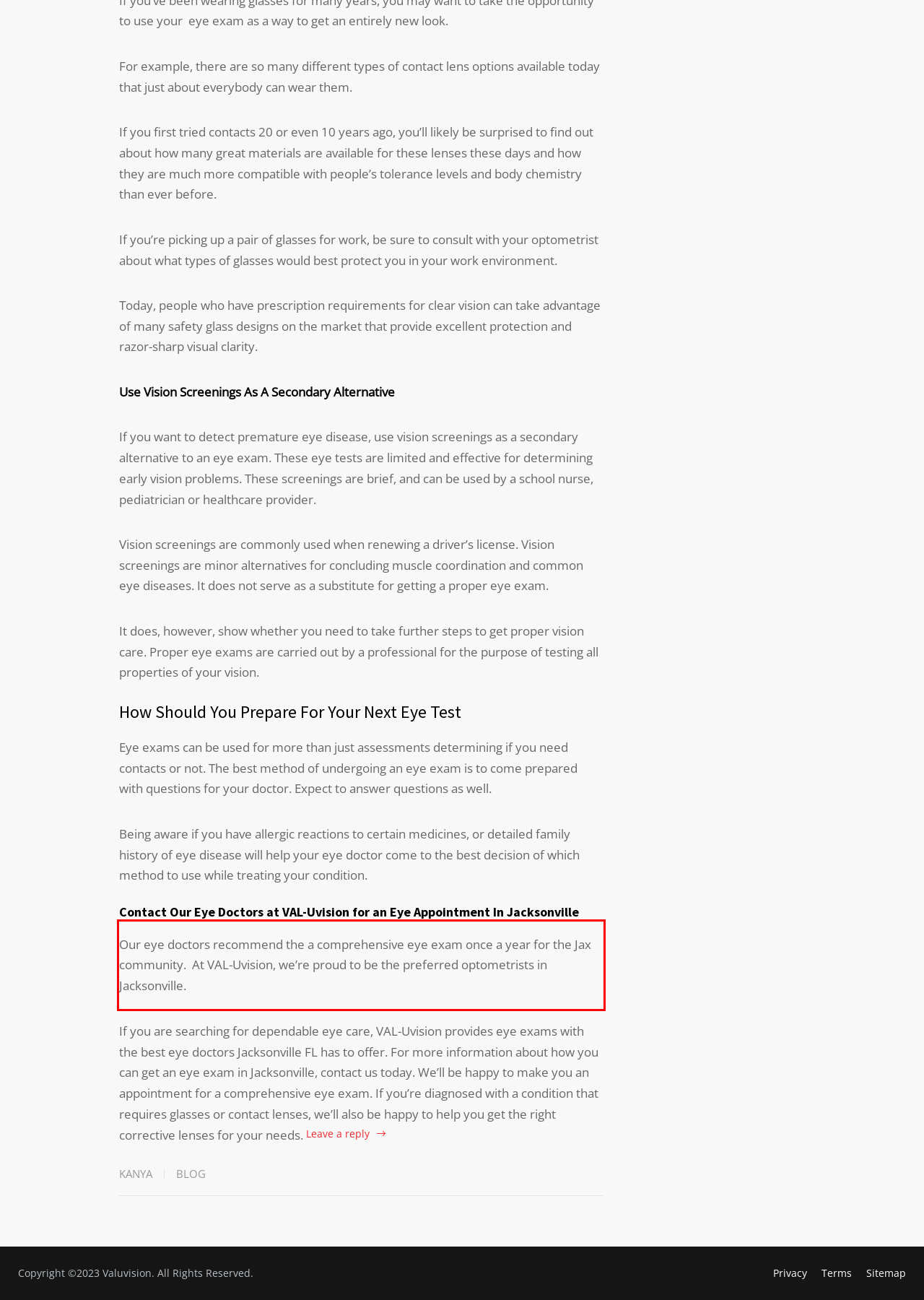Identify the red bounding box in the webpage screenshot and perform OCR to generate the text content enclosed.

Our eye doctors recommend the a comprehensive eye exam once a year for the Jax community. At VAL-Uvision, we’re proud to be the preferred optometrists in Jacksonville.